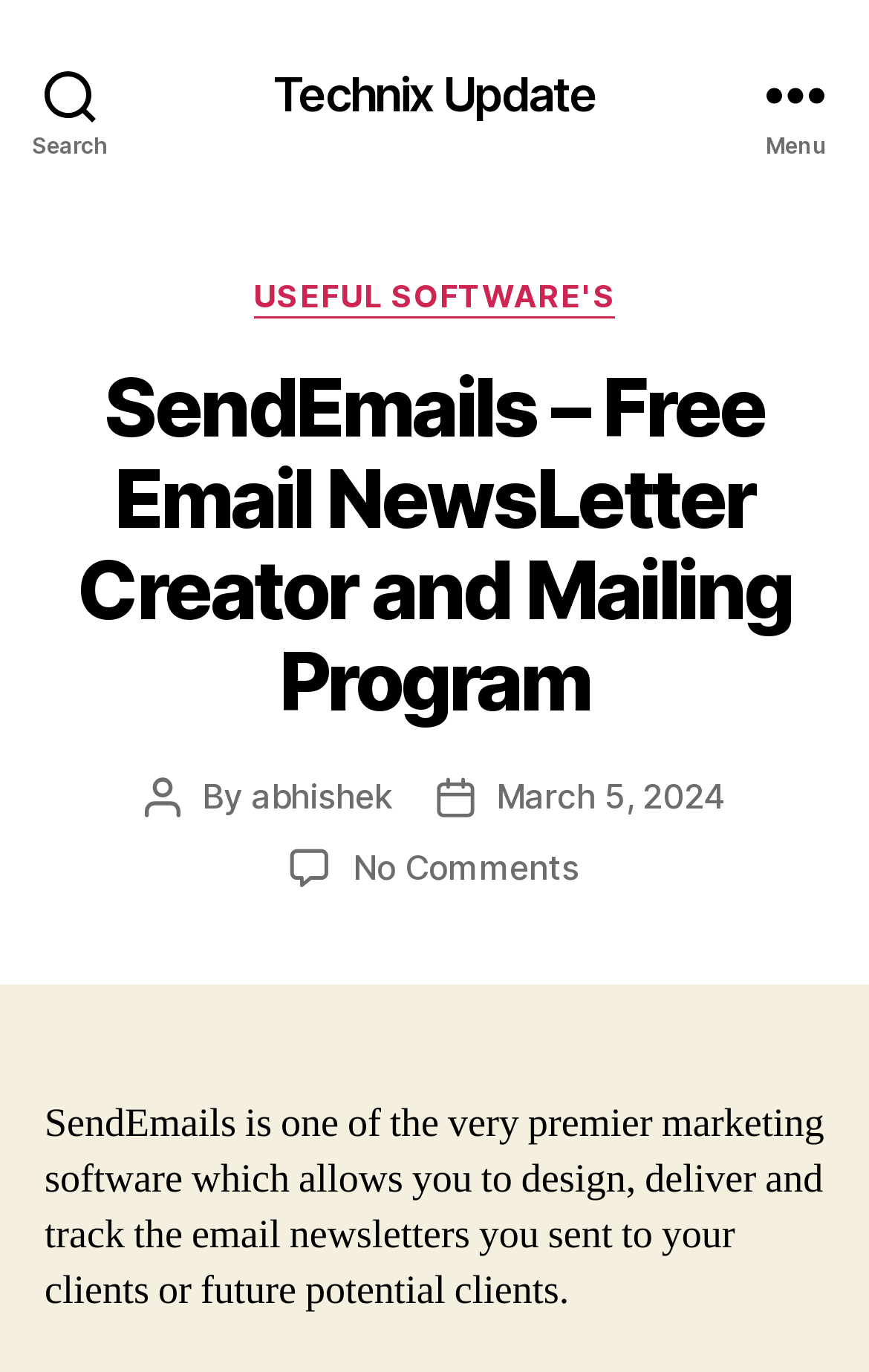Predict the bounding box of the UI element based on the description: "Menu". The coordinates should be four float numbers between 0 and 1, formatted as [left, top, right, bottom].

[0.831, 0.0, 1.0, 0.136]